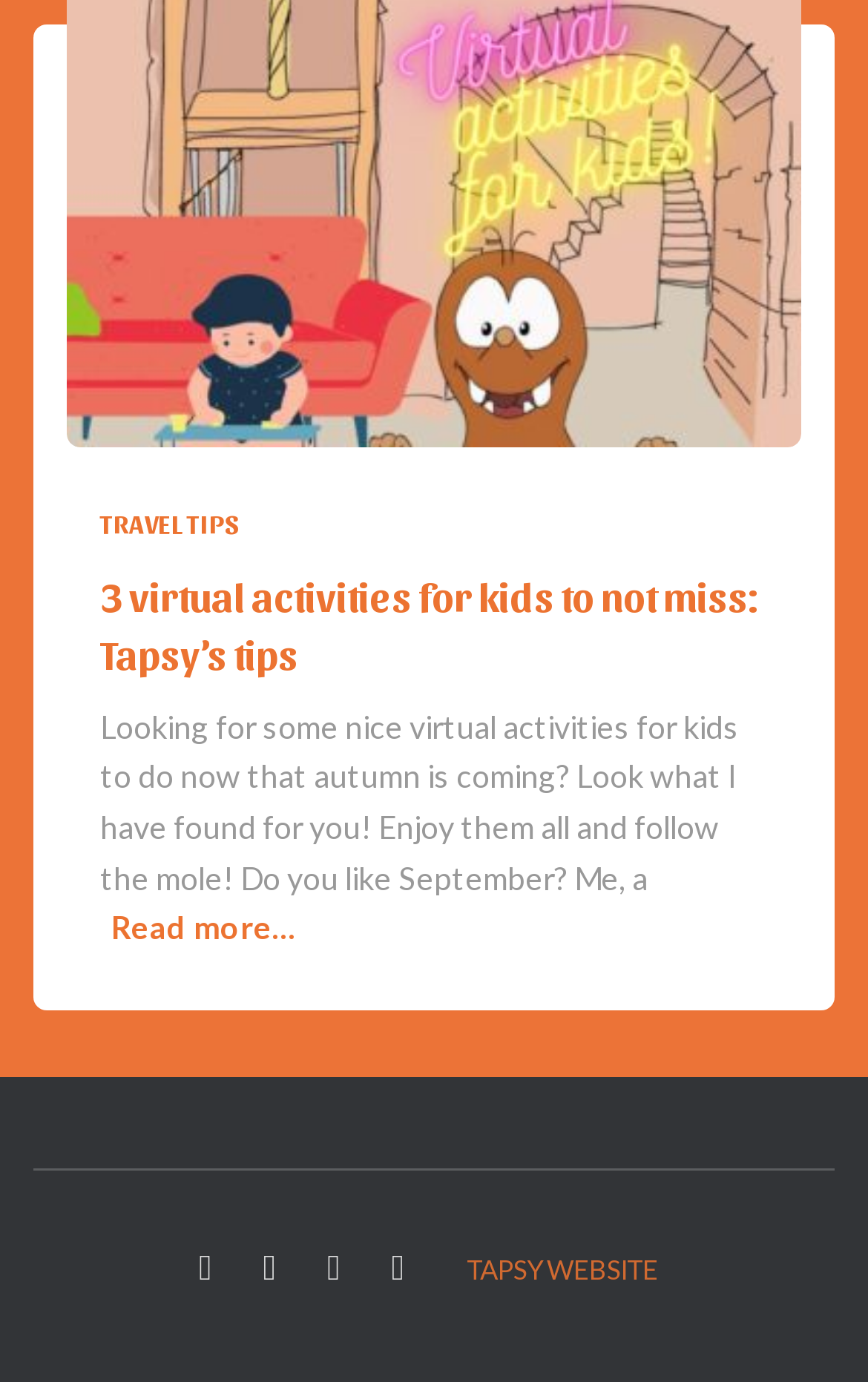For the given element description Instagram, determine the bounding box coordinates of the UI element. The coordinates should follow the format (top-left x, top-left y, bottom-right x, bottom-right y) and be within the range of 0 to 1.

[0.351, 0.882, 0.418, 0.956]